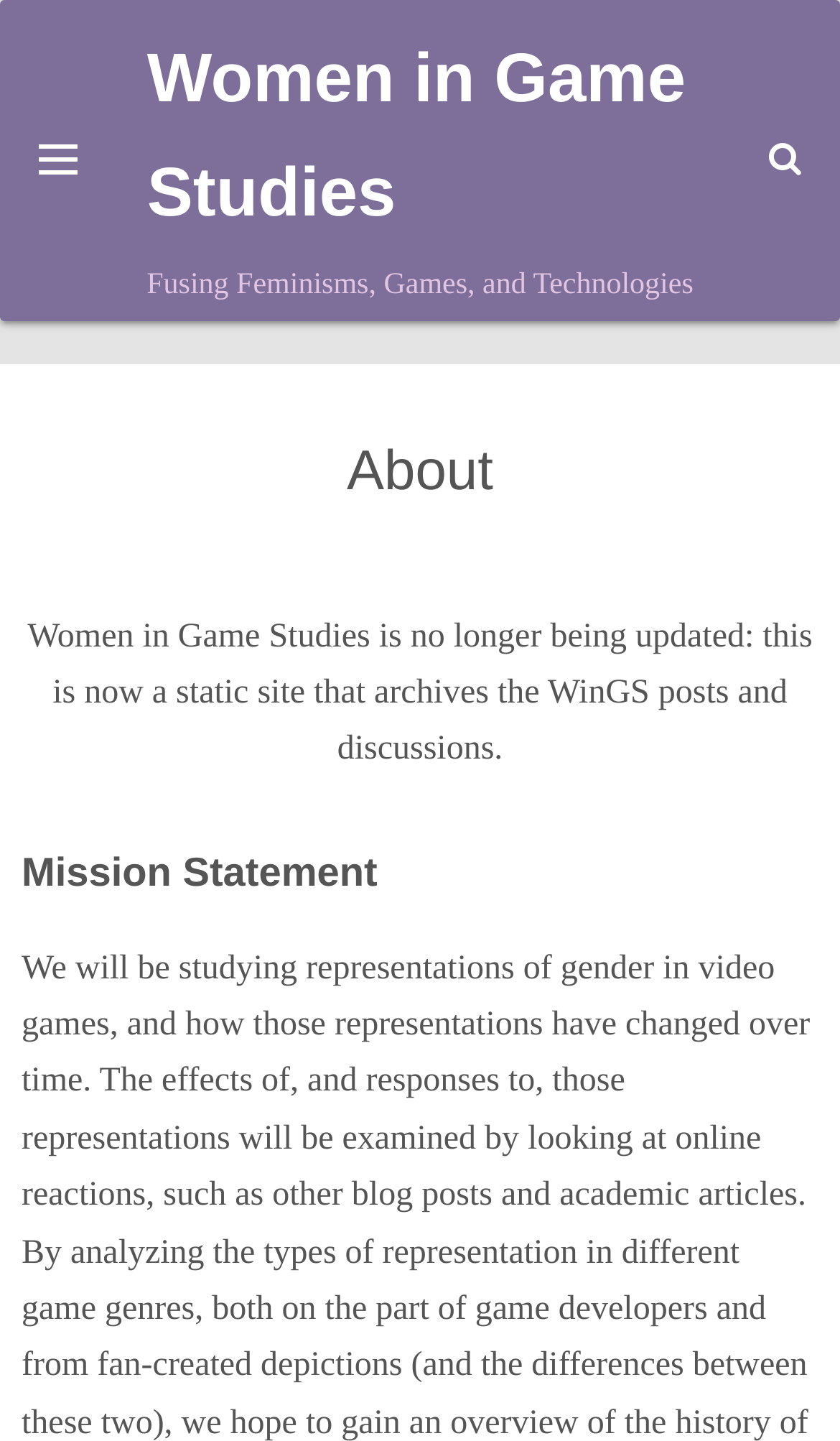Please provide the bounding box coordinates for the UI element as described: "References". The coordinates must be four floats between 0 and 1, represented as [left, top, right, bottom].

[0.0, 0.373, 1.0, 0.448]